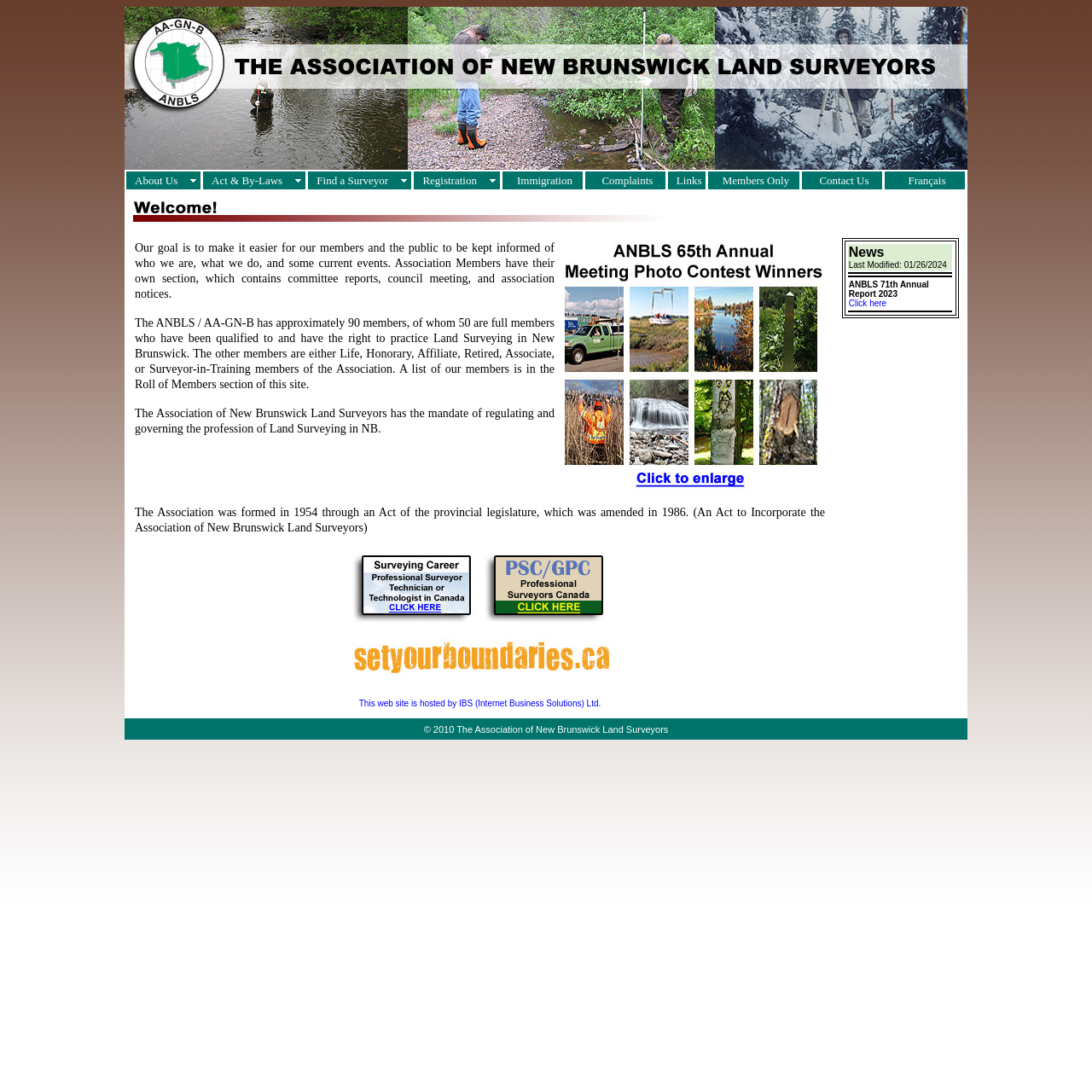Using the description: "About Us", identify the bounding box of the corresponding UI element in the screenshot.

[0.116, 0.157, 0.184, 0.173]